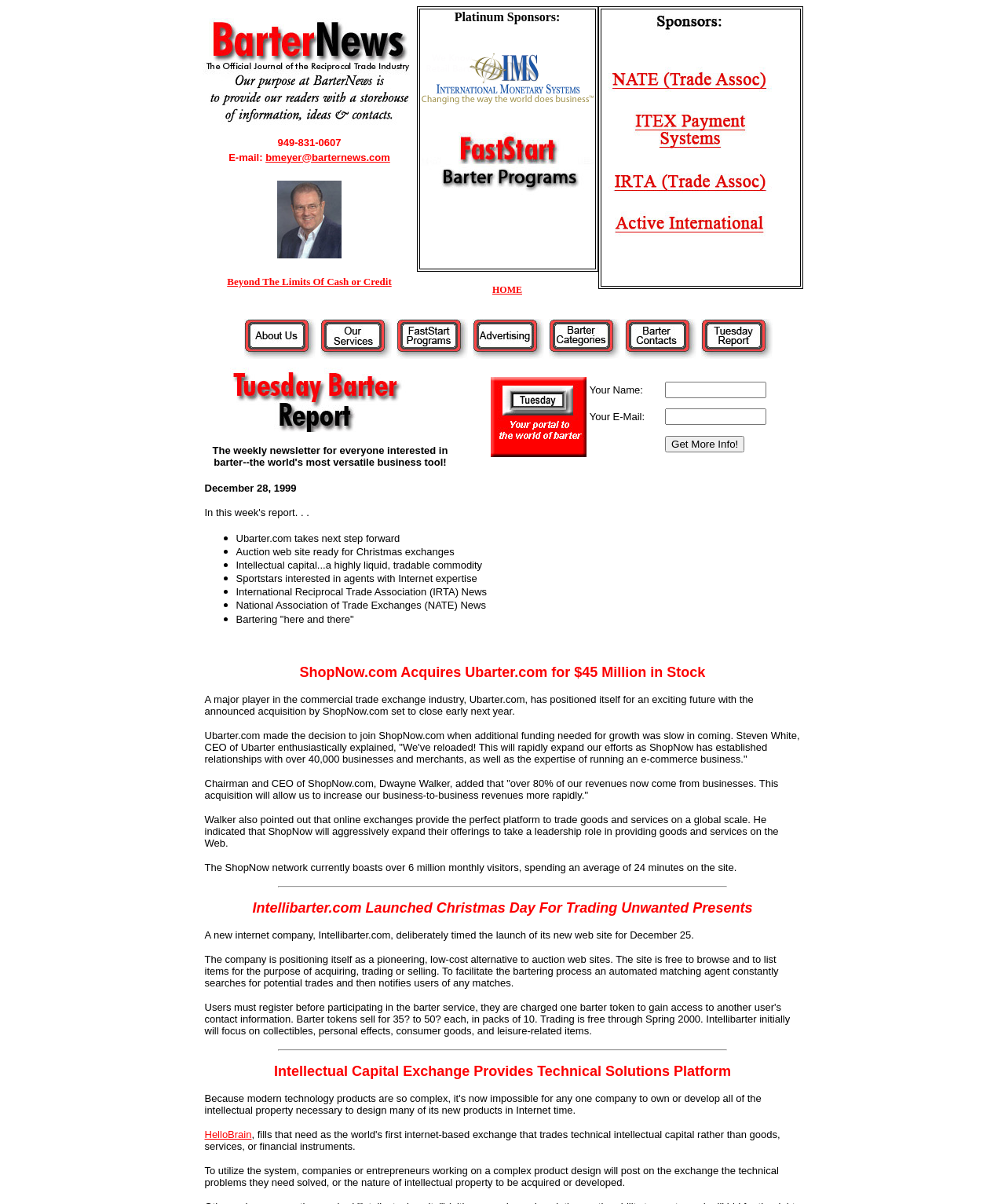Indicate the bounding box coordinates of the element that needs to be clicked to satisfy the following instruction: "click the BarterNews logo". The coordinates should be four float numbers between 0 and 1, i.e., [left, top, right, bottom].

[0.201, 0.009, 0.414, 0.103]